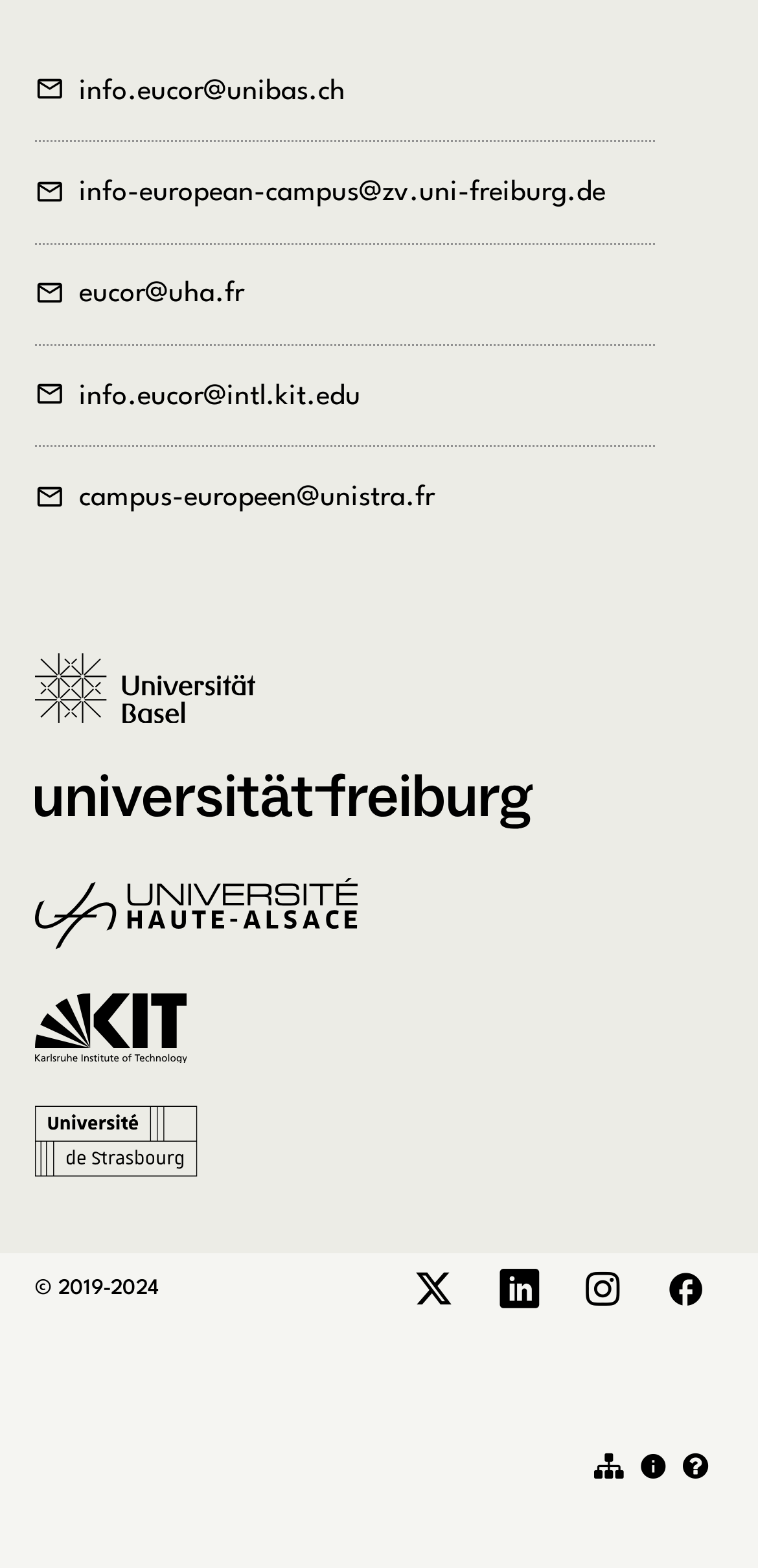Please find the bounding box coordinates of the element that you should click to achieve the following instruction: "contact info.eucor@unibas.ch". The coordinates should be presented as four float numbers between 0 and 1: [left, top, right, bottom].

[0.046, 0.043, 0.456, 0.073]